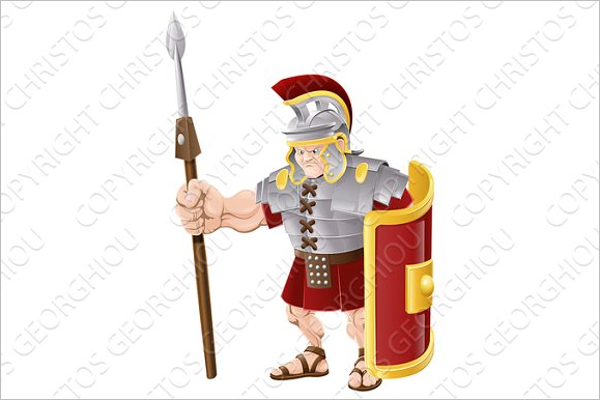Explain the details of the image you are viewing.

This vibrant image features a cartoon depiction of a strong Roman soldier, complete with traditional armor and weaponry. He stands confidently, brandishing a spear in one hand, while his other arm holds a large, ornate shield. The soldier's attire includes a helmet adorned with a crest, metallic chest armor, and a short red tunic, which is emblematic of Roman legions. His muscular build and determined expression convey strength and valor, embodying the characteristics of a formidable warrior. This illustration is part of a collection aimed at designing dynamic cartoon characters, highlighting the themes of strength and historical valor.